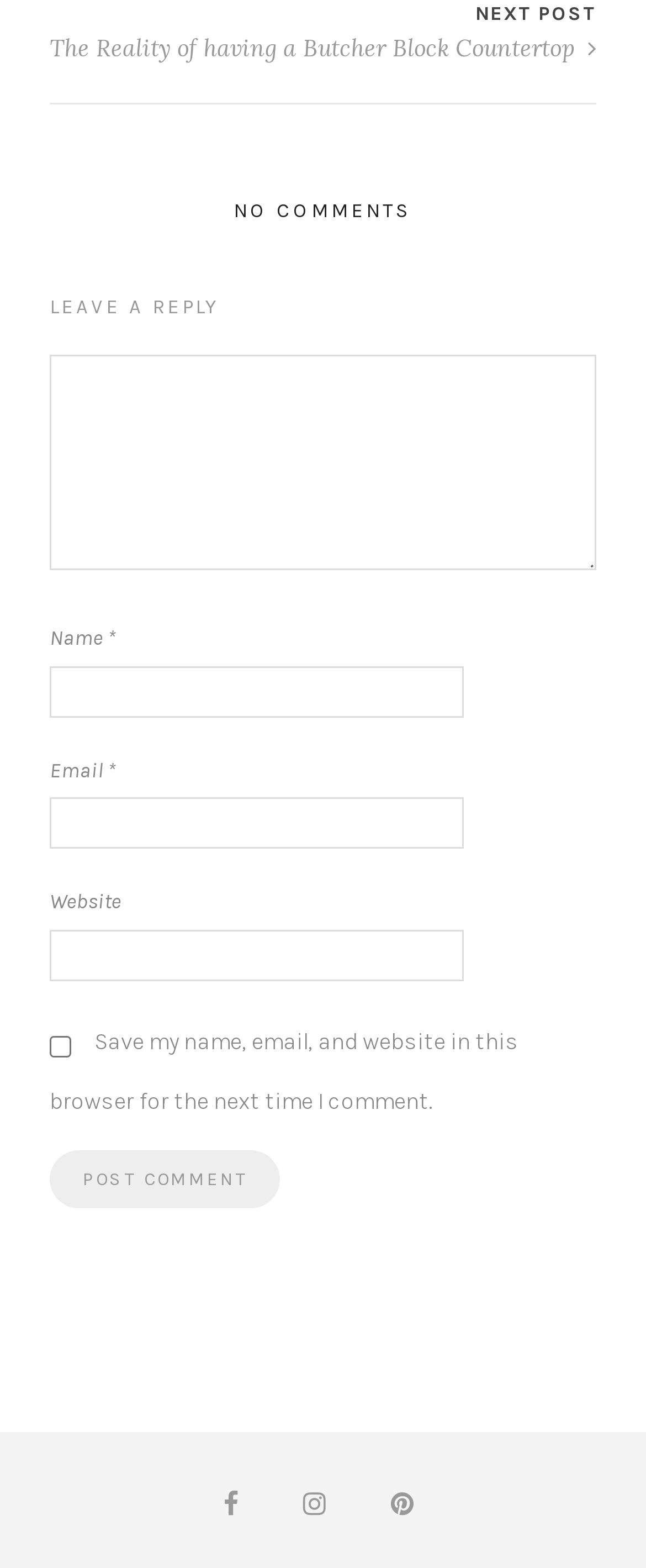Locate the bounding box coordinates of the segment that needs to be clicked to meet this instruction: "Click the 'NEXT POST' button".

[0.736, 0.001, 0.923, 0.015]